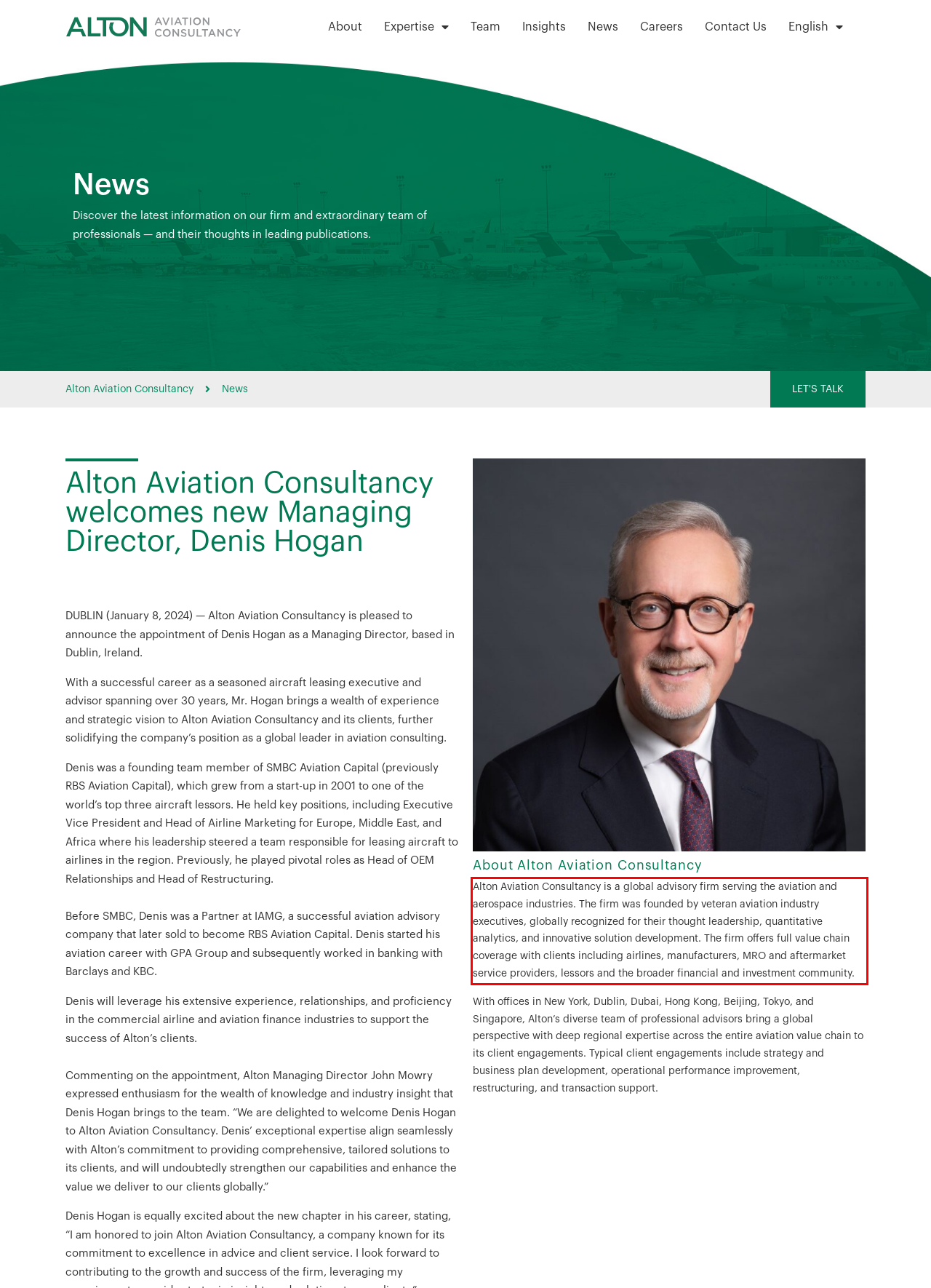You are provided with a webpage screenshot that includes a red rectangle bounding box. Extract the text content from within the bounding box using OCR.

Alton Aviation Consultancy is a global advisory firm serving the aviation and aerospace industries. The firm was founded by veteran aviation industry executives, globally recognized for their thought leadership, quantitative analytics, and innovative solution development. The firm offers full value chain coverage with clients including airlines, manufacturers, MRO and aftermarket service providers, lessors and the broader financial and investment community.